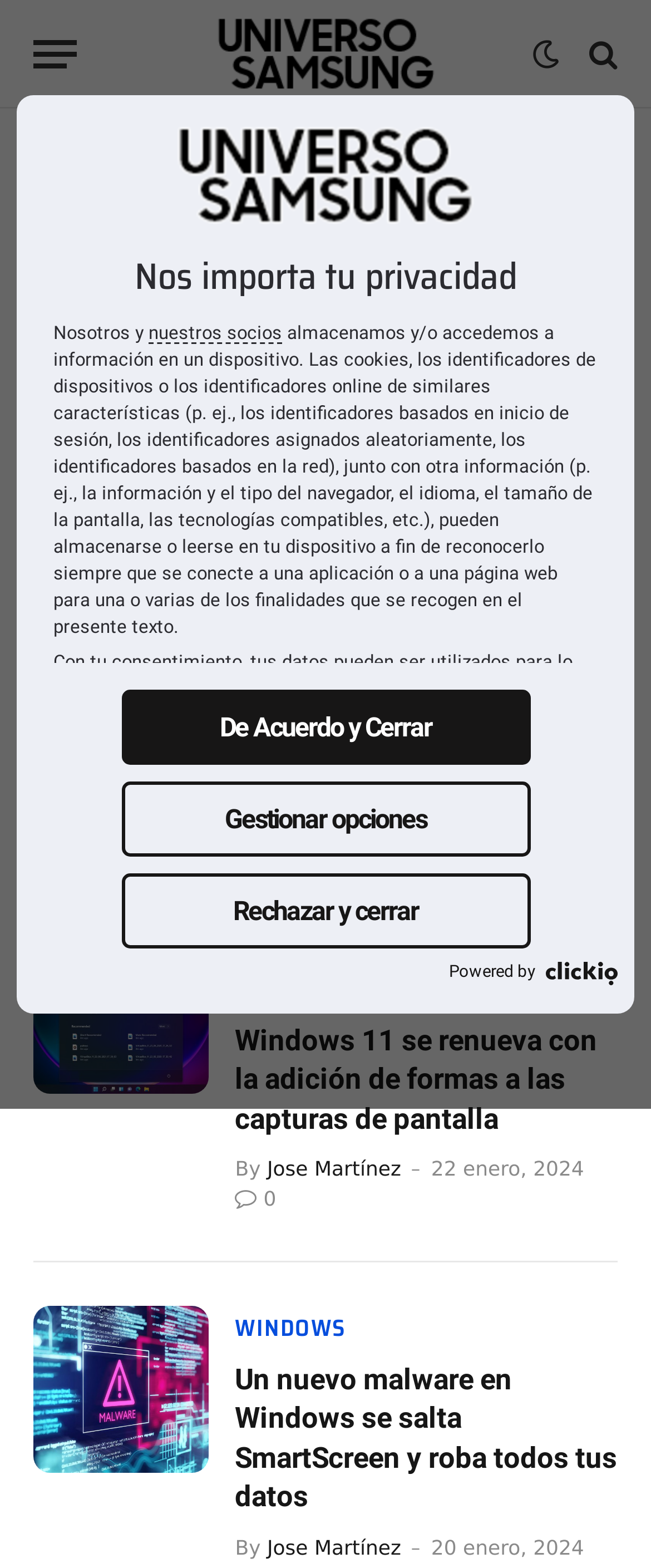Please provide a detailed answer to the question below by examining the image:
How many links are in the first article?

I counted the number of link elements within the first article, which are [583], [884], [889], and [892]. Therefore, I concluded that there are 4 links in the first article.